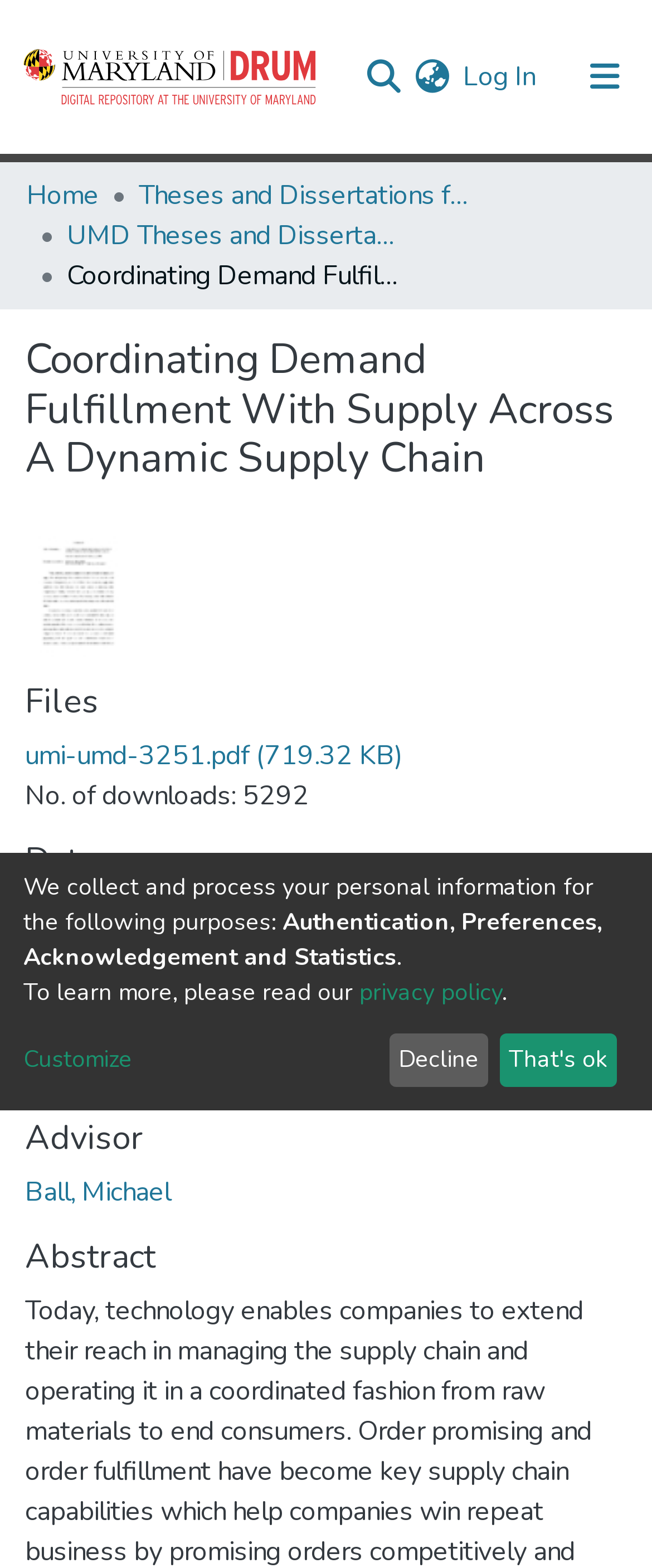Please determine the bounding box coordinates of the element's region to click in order to carry out the following instruction: "View Communities & Collections". The coordinates should be four float numbers between 0 and 1, i.e., [left, top, right, bottom].

[0.041, 0.099, 0.513, 0.142]